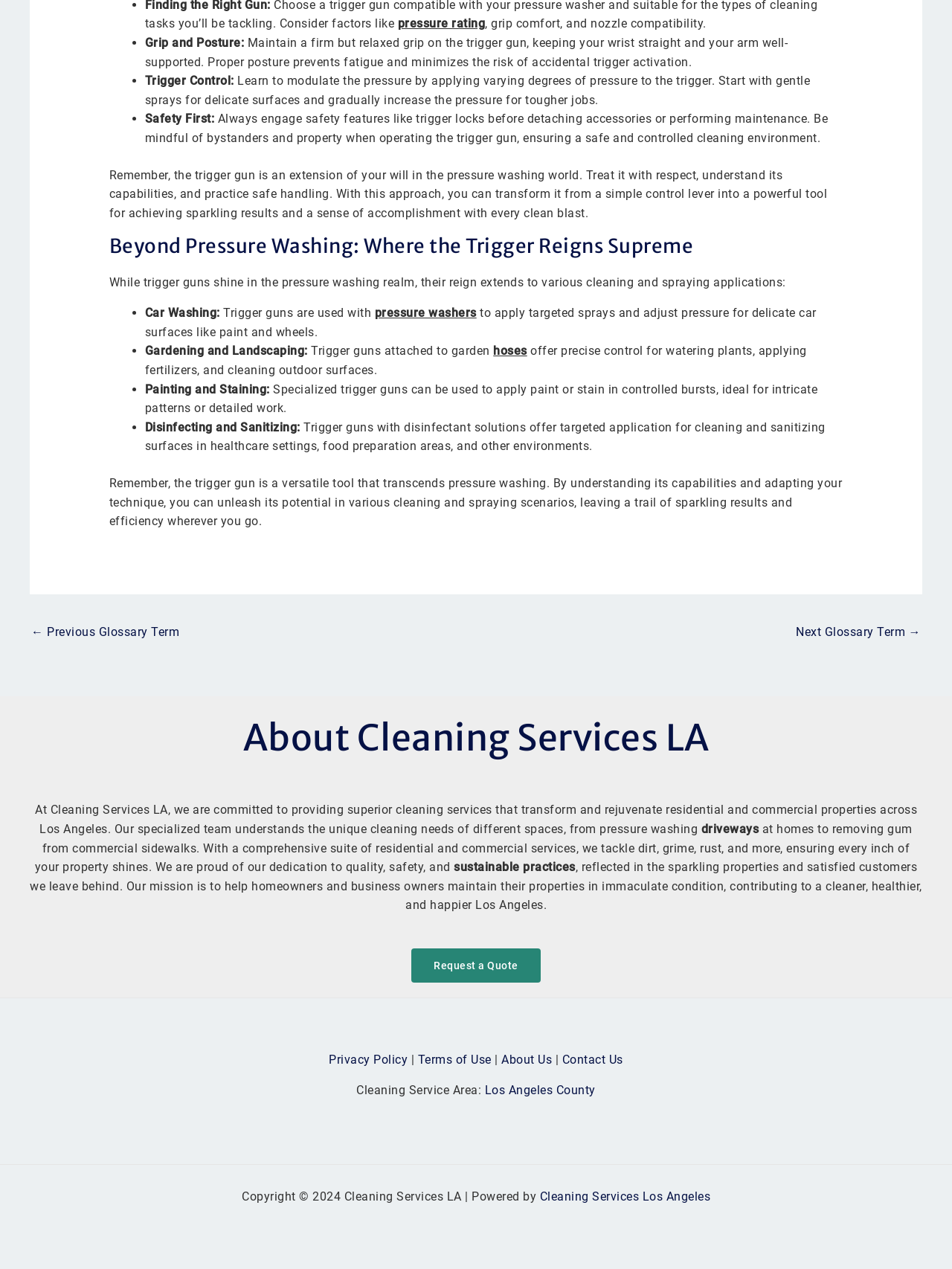What is the name of the company mentioned in the footer?
Based on the screenshot, respond with a single word or phrase.

Cleaning Services LA